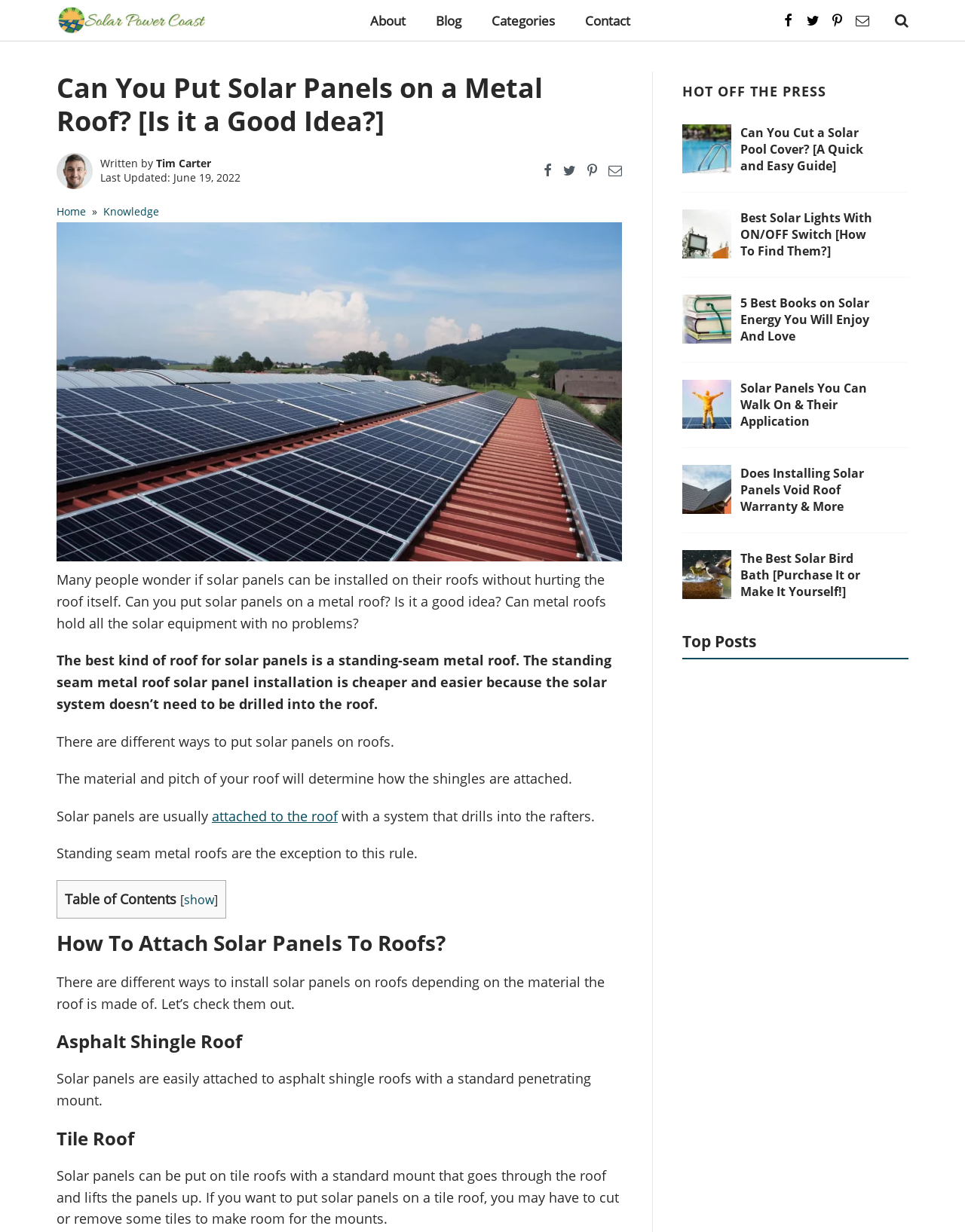Determine the bounding box coordinates for the UI element matching this description: "alt="solar power coast logo"".

[0.059, 0.002, 0.215, 0.031]